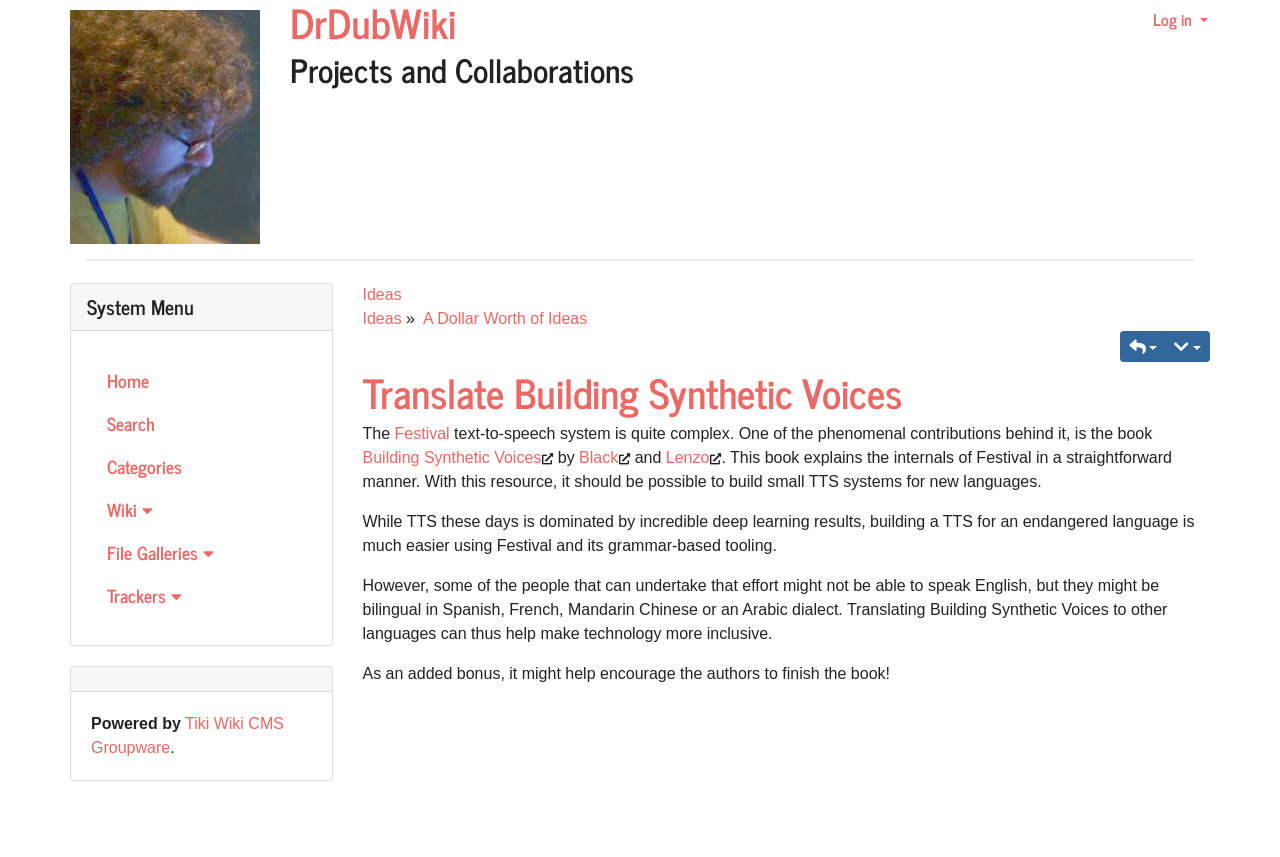Please indicate the bounding box coordinates for the clickable area to complete the following task: "Search". The coordinates should be specified as four float numbers between 0 and 1, i.e., [left, top, right, bottom].

[0.084, 0.47, 0.231, 0.52]